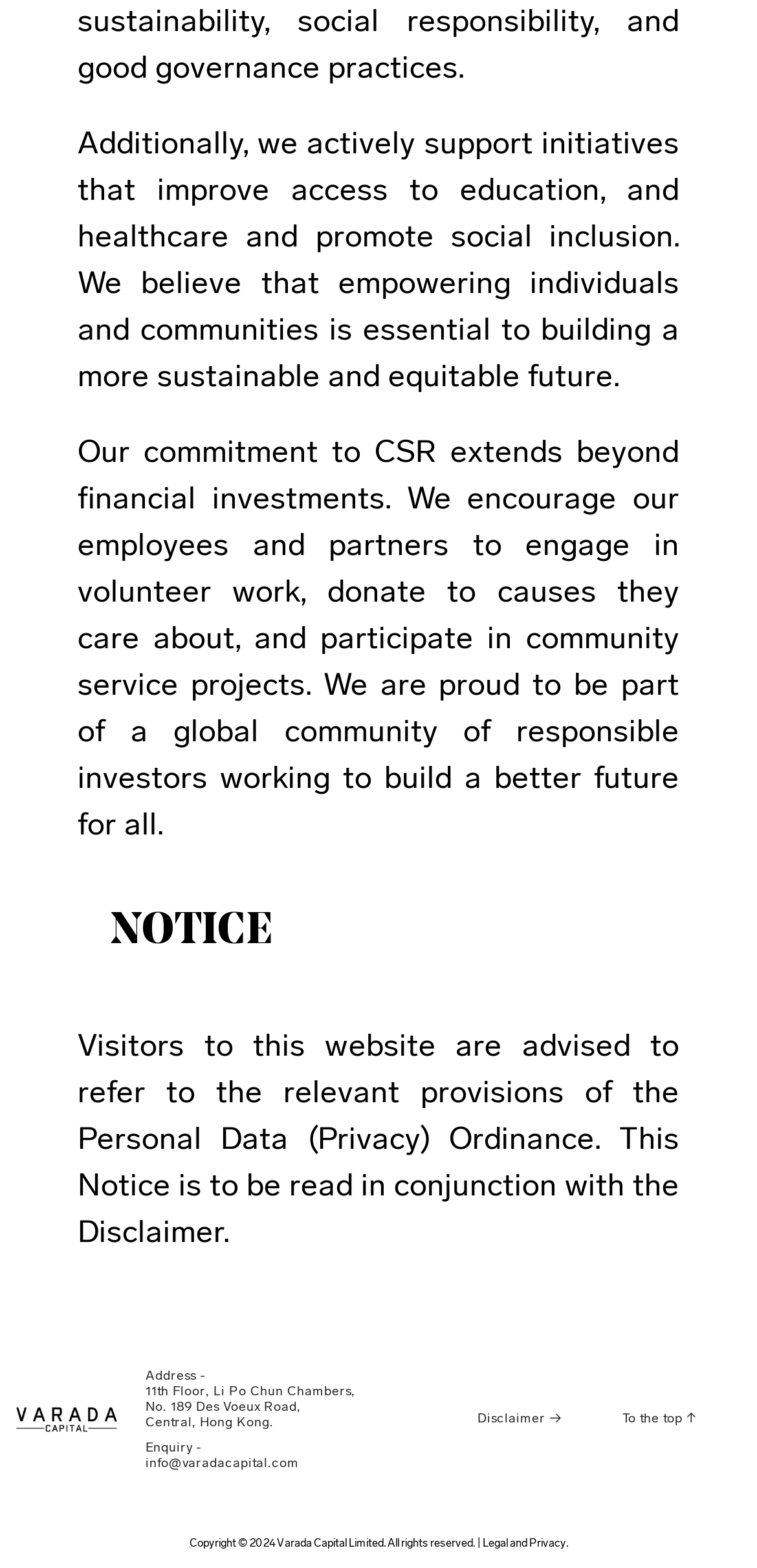Determine the bounding box coordinates for the UI element described. Format the coordinates as (top-left x, top-left y, bottom-right x, bottom-right y) and ensure all values are between 0 and 1. Element description: To the top ↑

[0.822, 0.901, 0.919, 0.909]